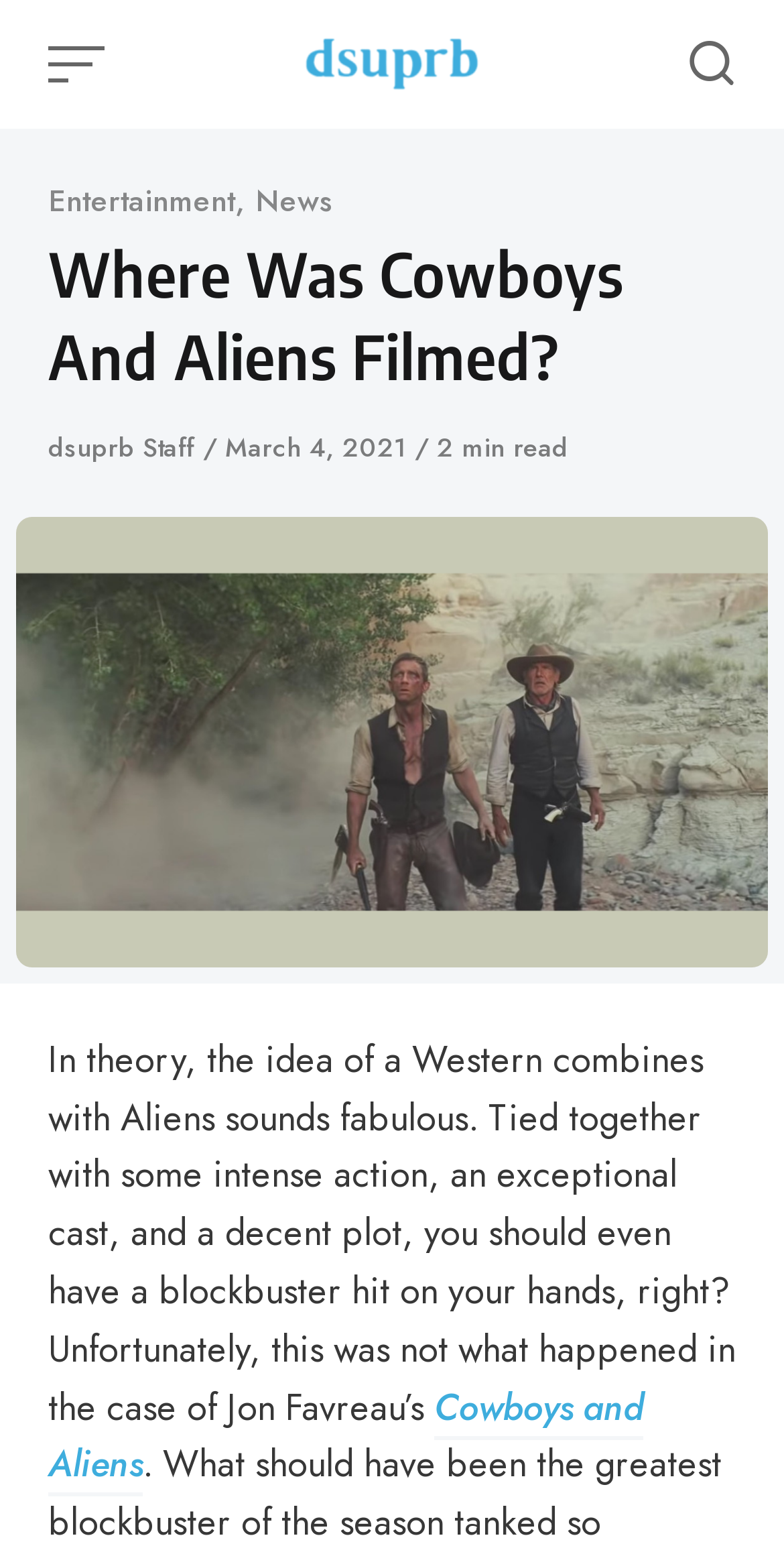Give a one-word or one-phrase response to the question:
How long does it take to read the article?

2 min